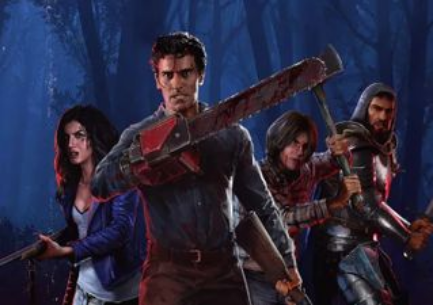What is the context of the image?
Look at the screenshot and provide an in-depth answer.

The image is connected to the broader context of TheGamer Podcast, specifically Episode 38, which likely delves into discussions about the Evil Dead franchise and its cultural impact.